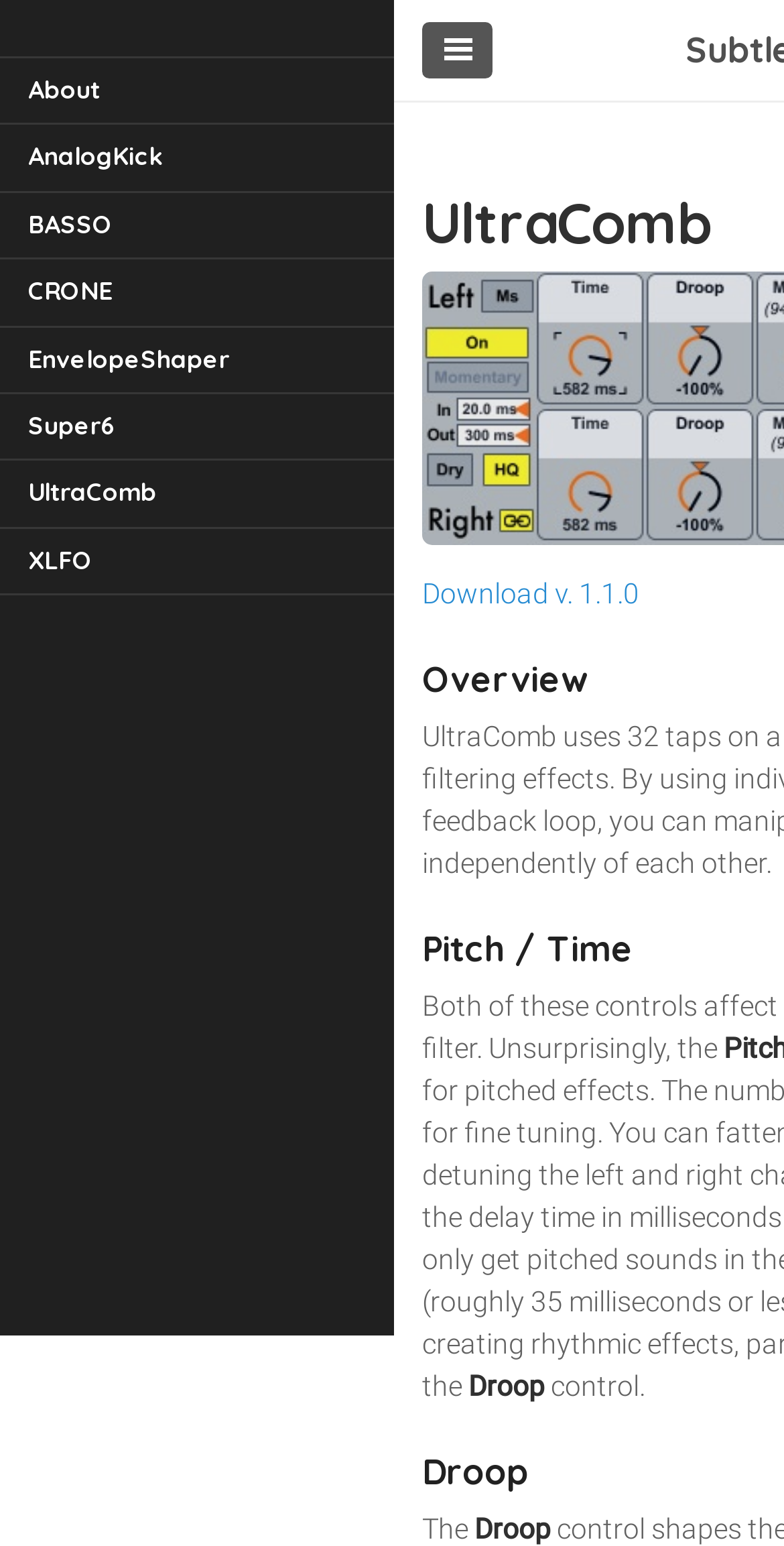Create an elaborate caption for the webpage.

The webpage is titled "UltraComb · SubtleSonic" and appears to be a product or plugin page. At the top-left corner, there is a checked checkbox. Below the checkbox, there is a horizontal navigation menu consisting of 7 links: "About", "AnalogKick", "BASSO", "CRONE", "EnvelopeShaper", "Super6", and "UltraComb". These links are aligned vertically and take up about half of the screen's width.

On the right side of the navigation menu, there is a link "Download v. 1.1.0" located near the bottom of the screen. Below the navigation menu, there are three static text elements. The first one, "Droop", is located near the bottom-right corner of the screen. The second one, "control.", is positioned to the right of "Droop". The third one, "The", is located at the very bottom of the screen, near the right edge.

The overall layout of the webpage is simple and organized, with a clear focus on the navigation menu and the download link.